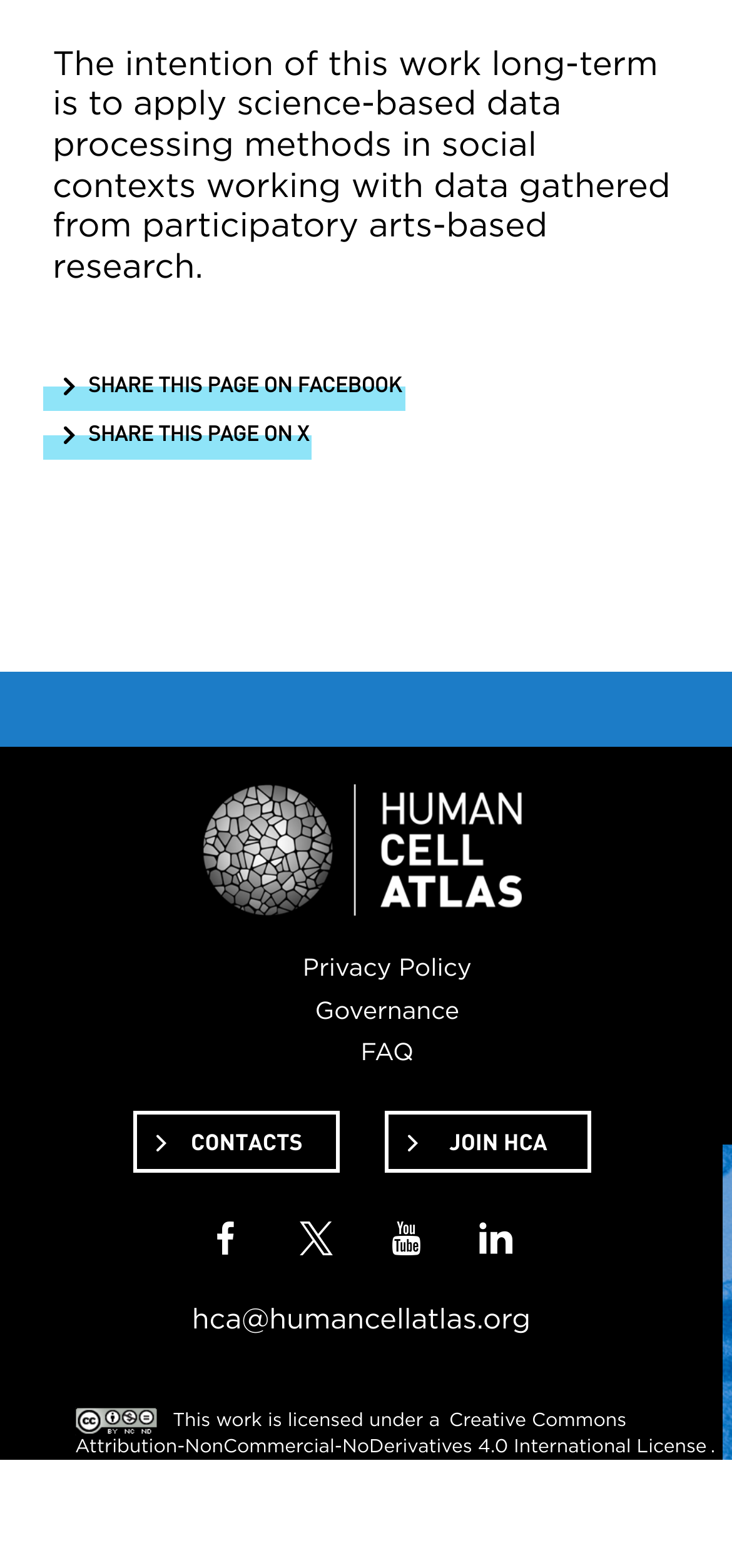Specify the bounding box coordinates of the area that needs to be clicked to achieve the following instruction: "visit Product Technology".

None